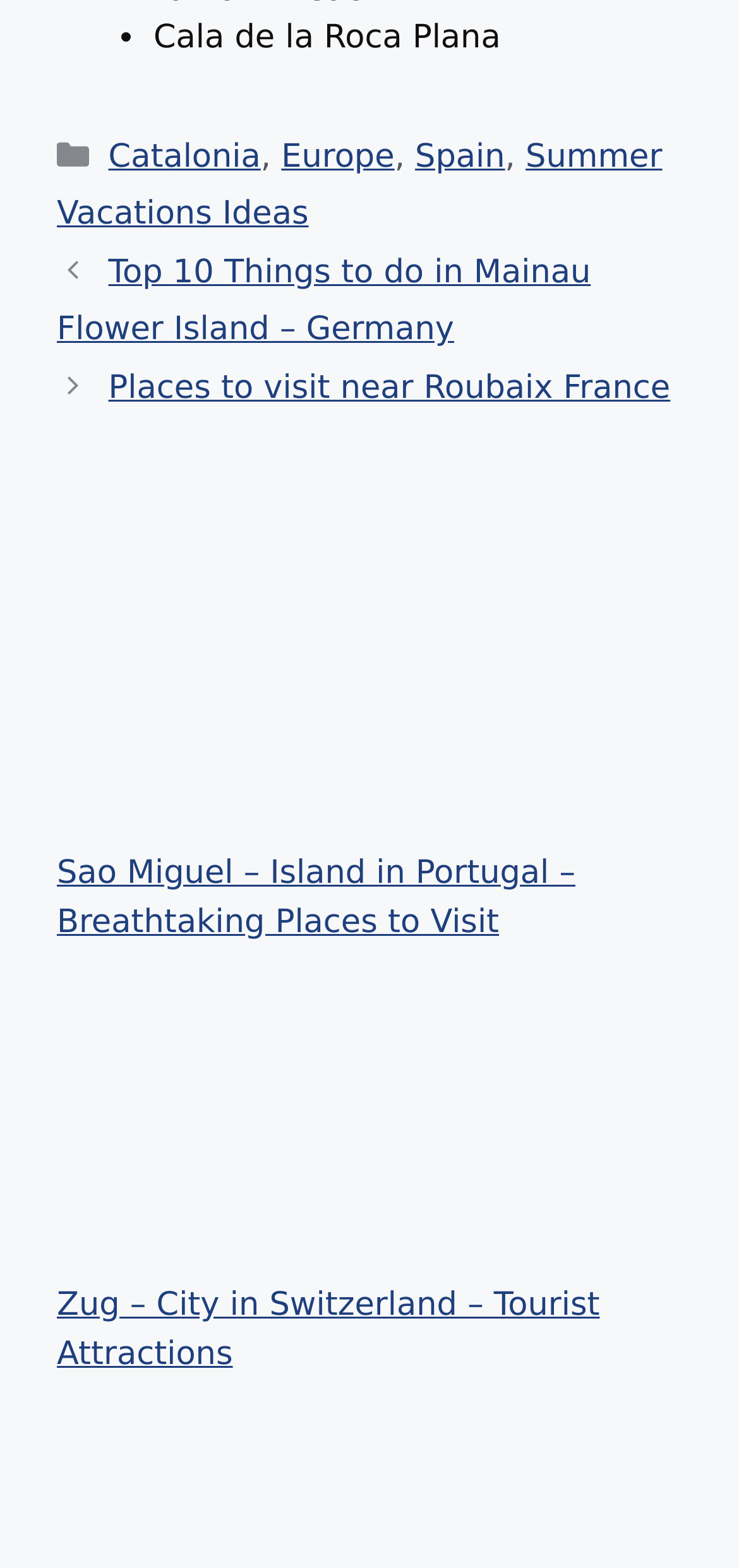Bounding box coordinates are specified in the format (top-left x, top-left y, bottom-right x, bottom-right y). All values are floating point numbers bounded between 0 and 1. Please provide the bounding box coordinate of the region this sentence describes: Spain

[0.562, 0.088, 0.683, 0.112]